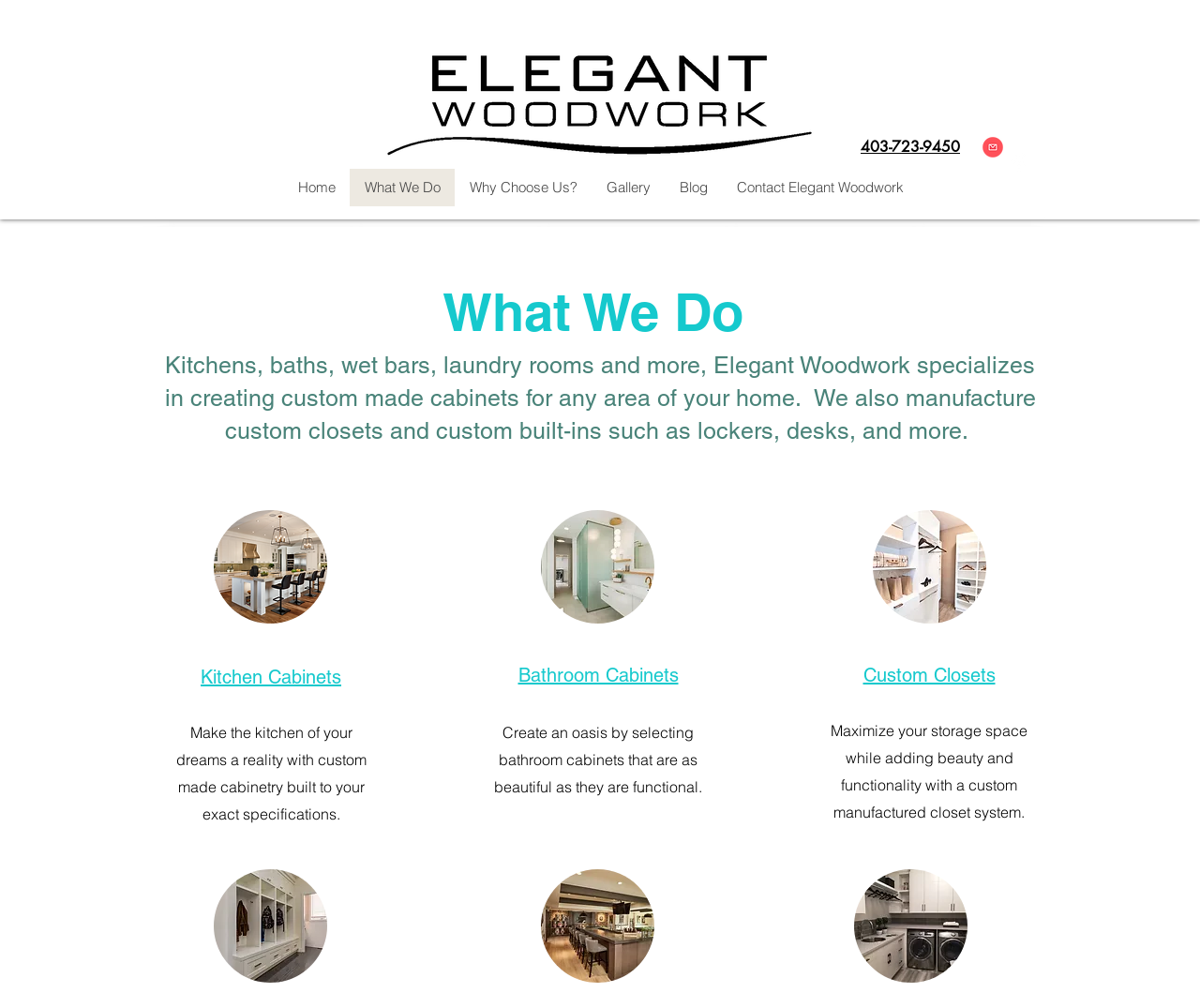How many images are on the webpage?
Based on the screenshot, answer the question with a single word or phrase.

6